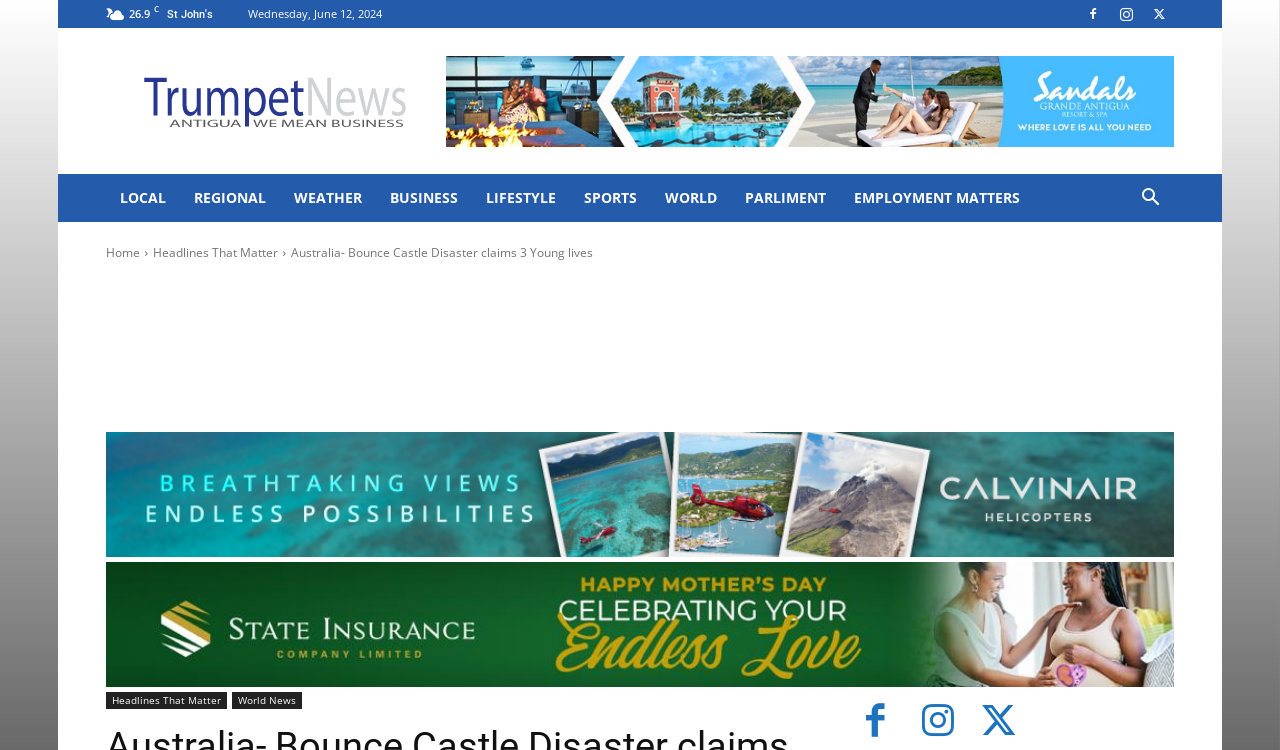Given the description of the UI element: "EMPLOYMENT MATTERS", predict the bounding box coordinates in the form of [left, top, right, bottom], with each value being a float between 0 and 1.

[0.656, 0.232, 0.808, 0.296]